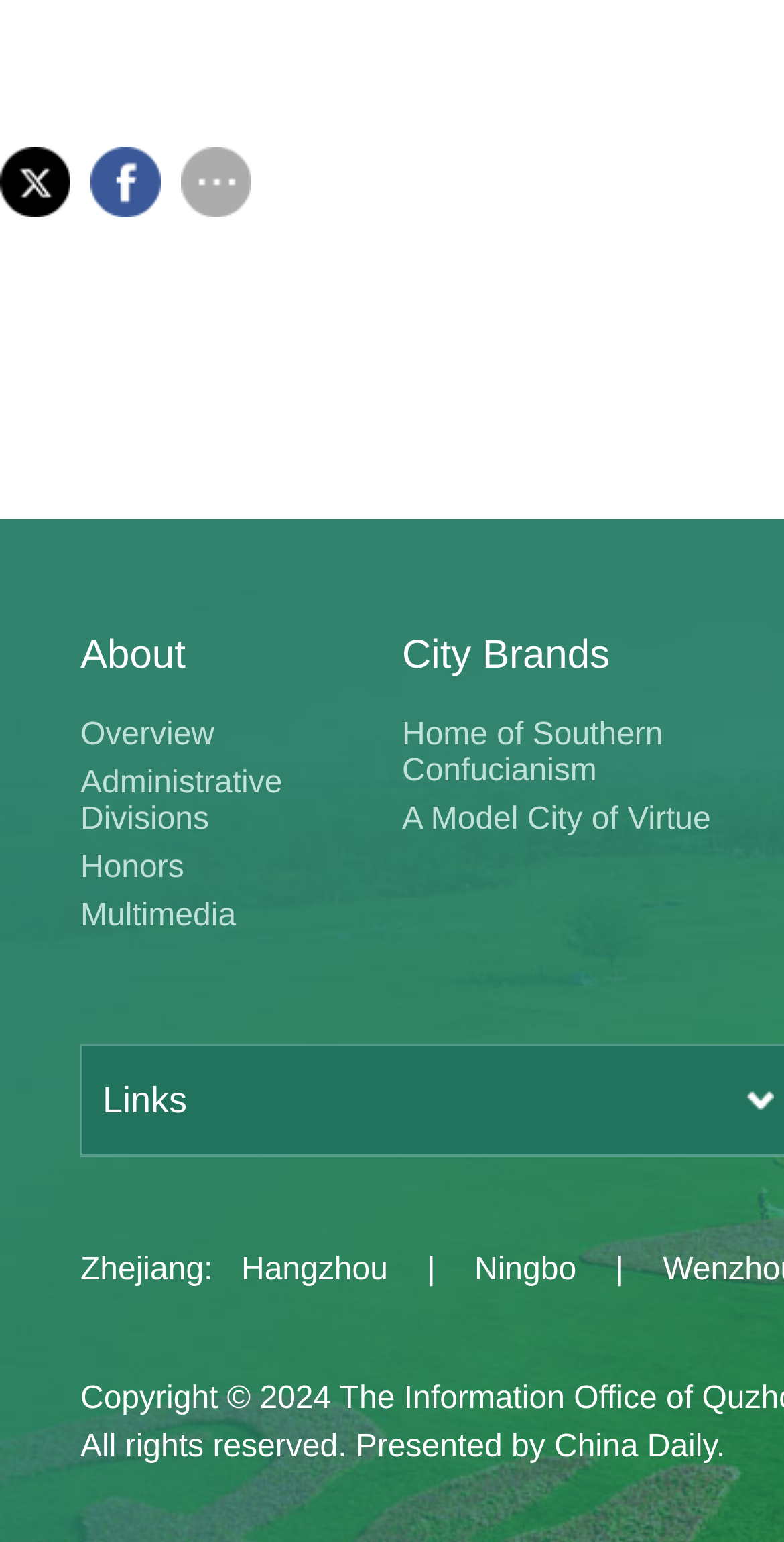Please identify the bounding box coordinates of the area that needs to be clicked to follow this instruction: "Explore Zhejiang".

[0.103, 0.809, 0.26, 0.84]